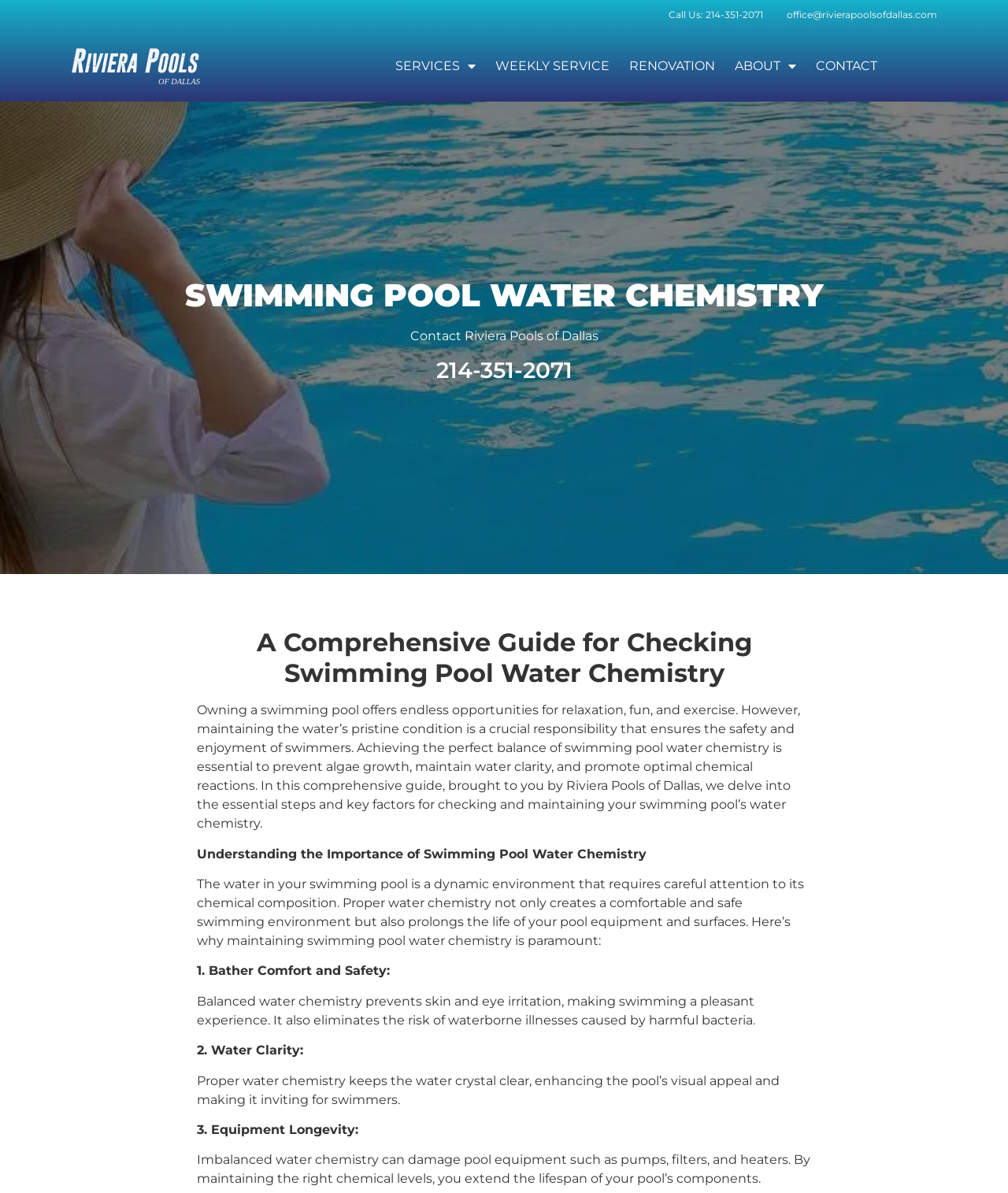Locate the bounding box of the UI element based on this description: "Weekly Service". Provide four float numbers between 0 and 1 as [left, top, right, bottom].

[0.484, 0.042, 0.612, 0.068]